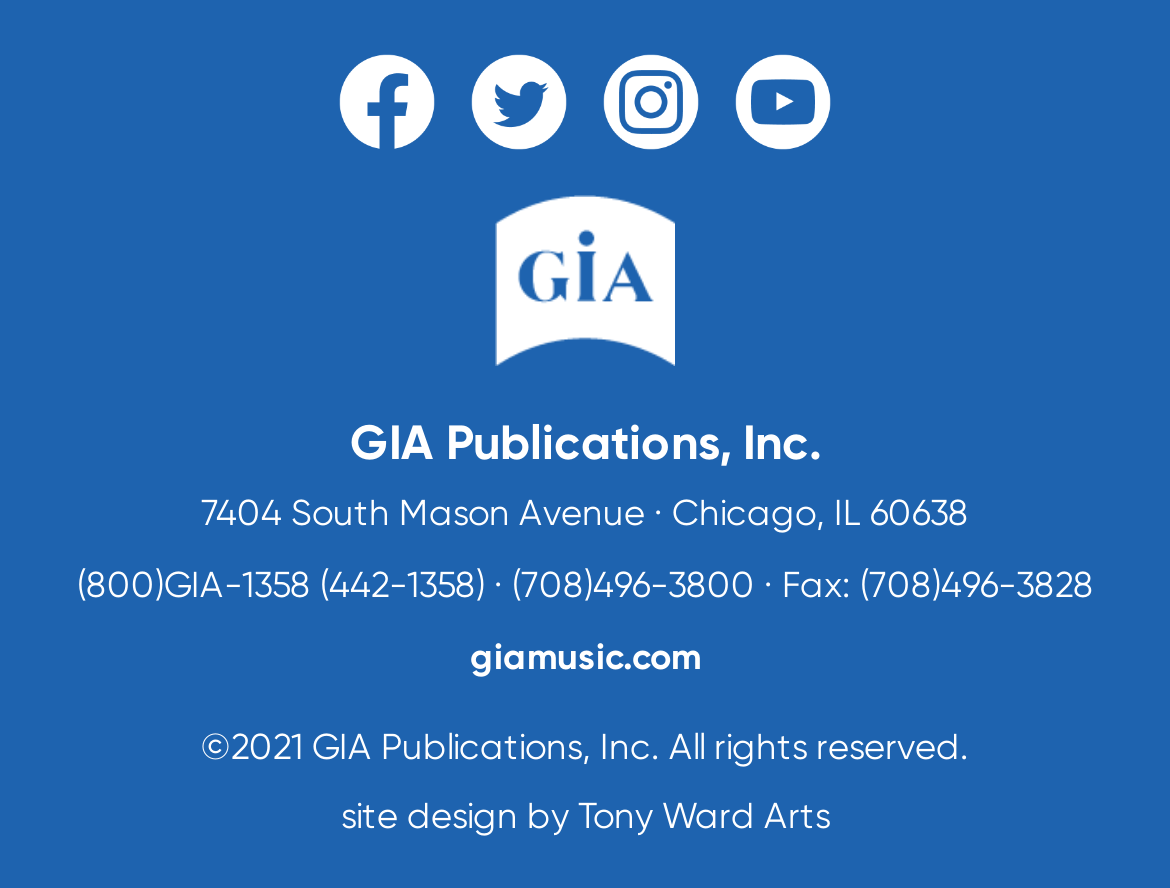Please provide a brief answer to the following inquiry using a single word or phrase:
Who designed the website?

Tony Ward Arts